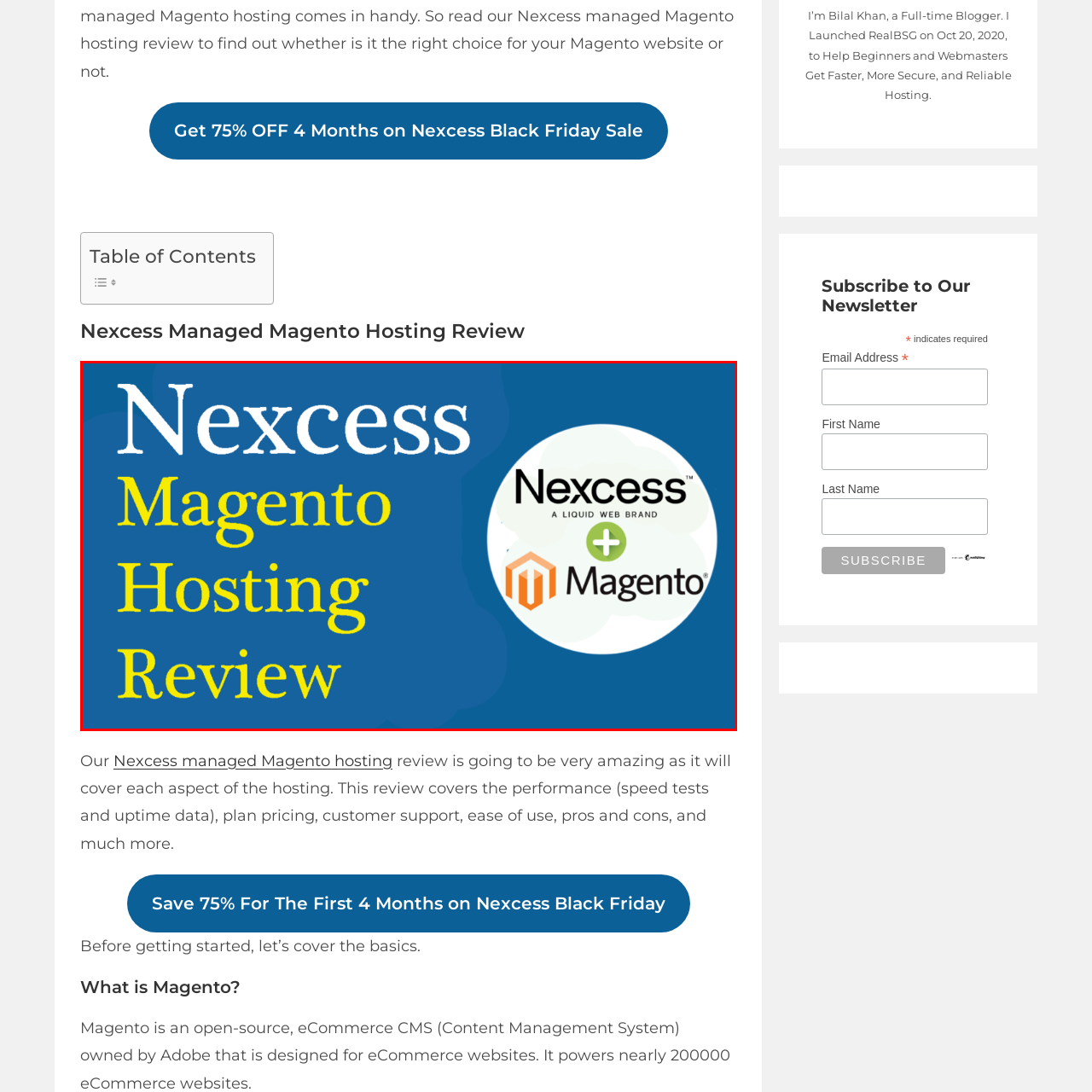Offer an in-depth description of the scene contained in the red rectangle.

The image features a vibrant blue background with bold, yellow text reading "Nexcess Magento Hosting Review." This title prominently highlights the subject of the review, which focuses on hosting solutions provided by Nexcess for Magento, a widely used eCommerce platform. In the top right corner, the Nexcess logo is displayed alongside the Magento logo, establishing the connection between the two brands. The overall design is eye-catching, intended to draw the reader's attention to an insightful review about the performance and features of Nexcess’s managed Magento hosting services.